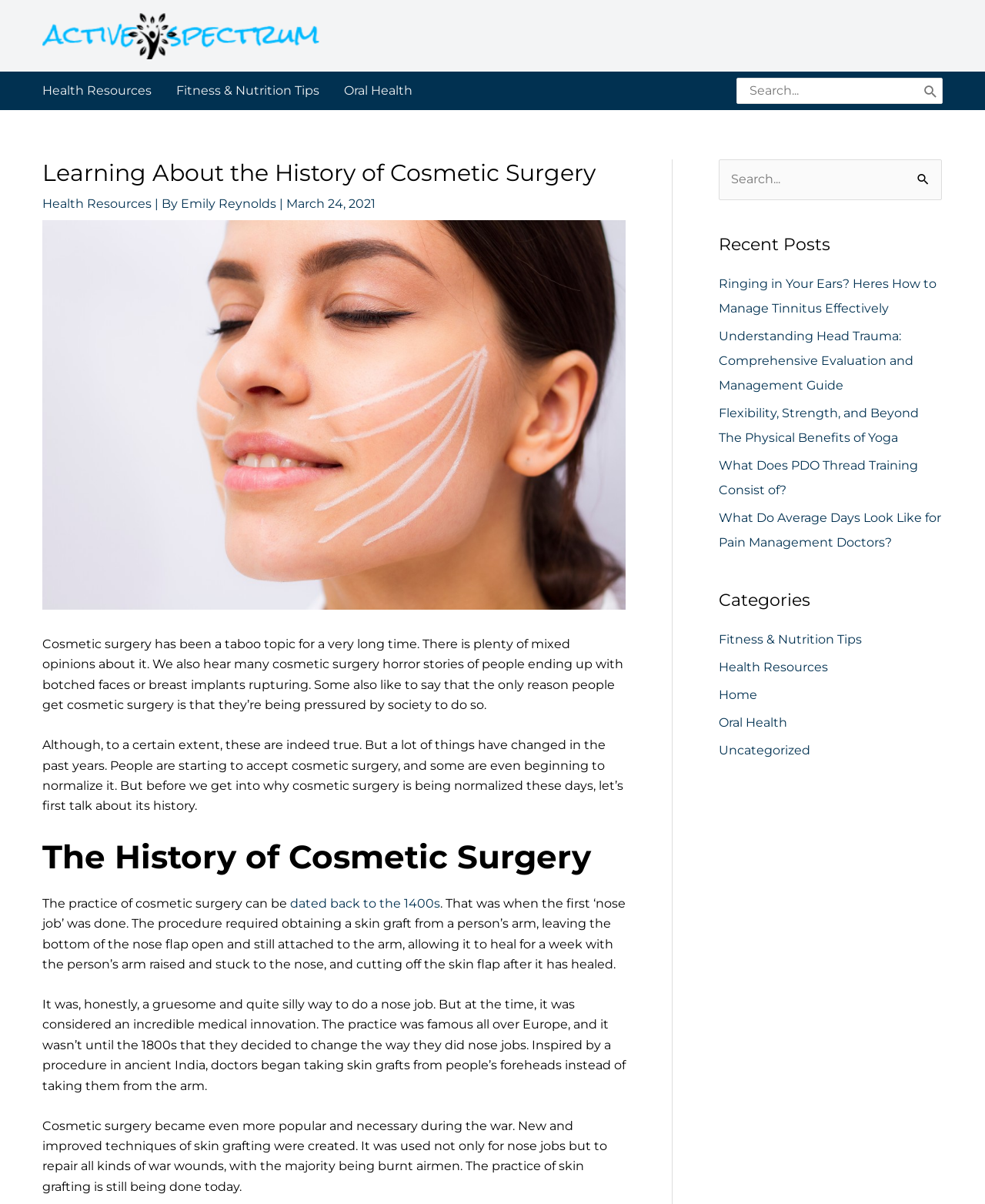Indicate the bounding box coordinates of the element that must be clicked to execute the instruction: "Request a free appointment". The coordinates should be given as four float numbers between 0 and 1, i.e., [left, top, right, bottom].

None